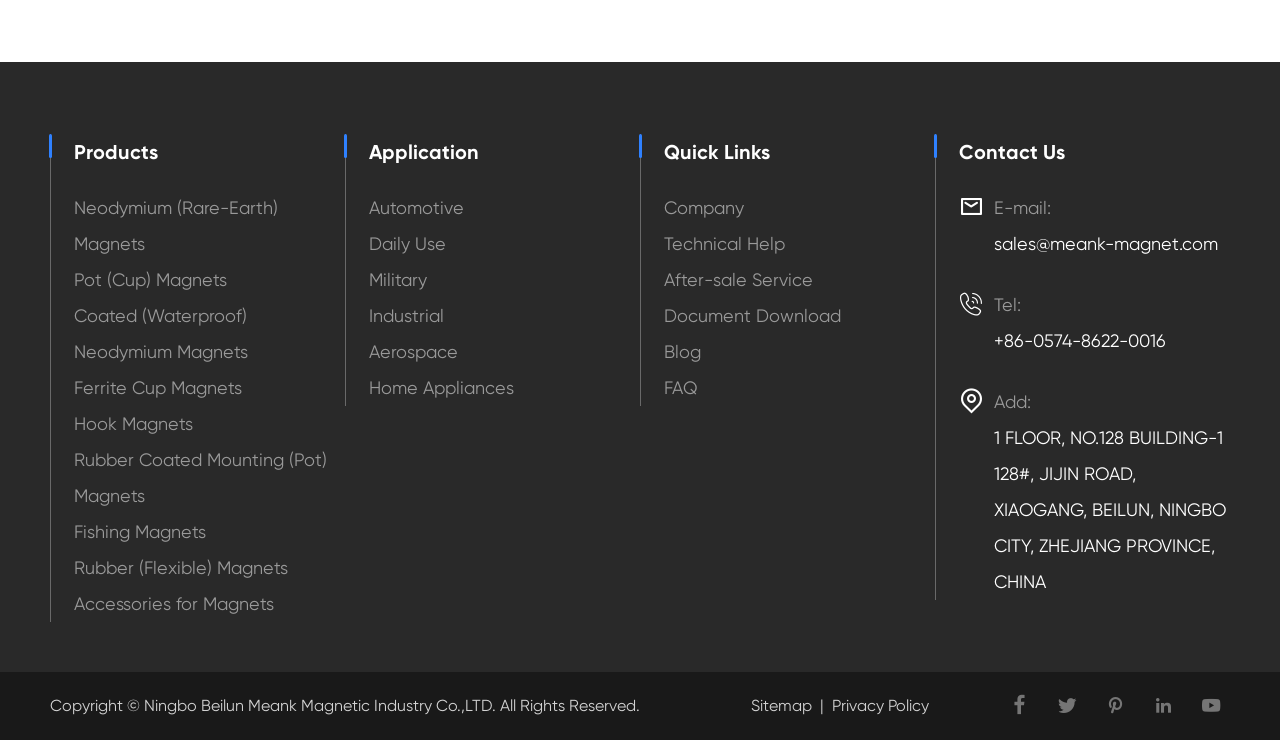Please identify the bounding box coordinates of the element's region that should be clicked to execute the following instruction: "Contact Us via email". The bounding box coordinates must be four float numbers between 0 and 1, i.e., [left, top, right, bottom].

[0.777, 0.305, 0.952, 0.354]